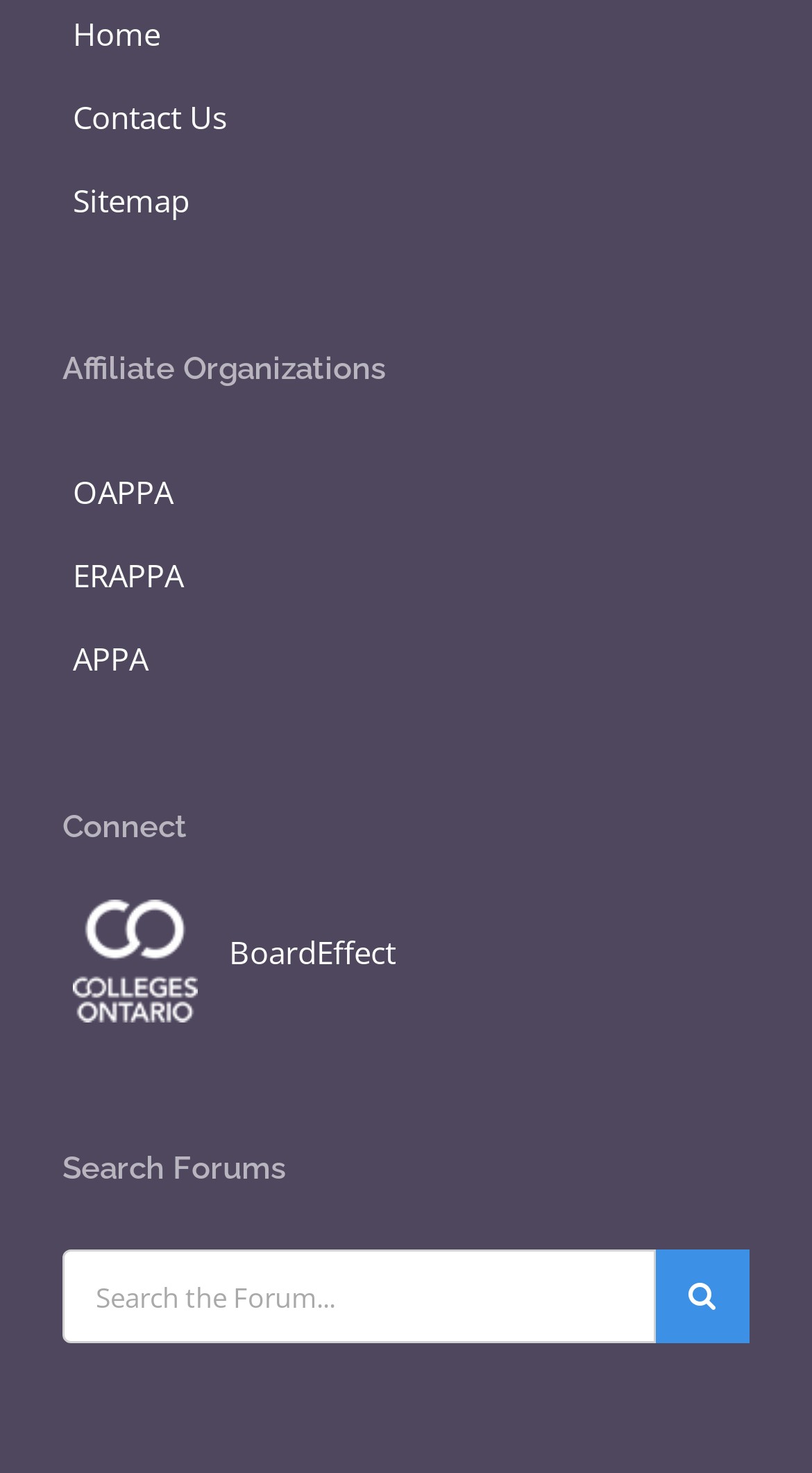Locate the bounding box of the UI element described in the following text: "Contact Us".

[0.09, 0.058, 0.91, 0.1]